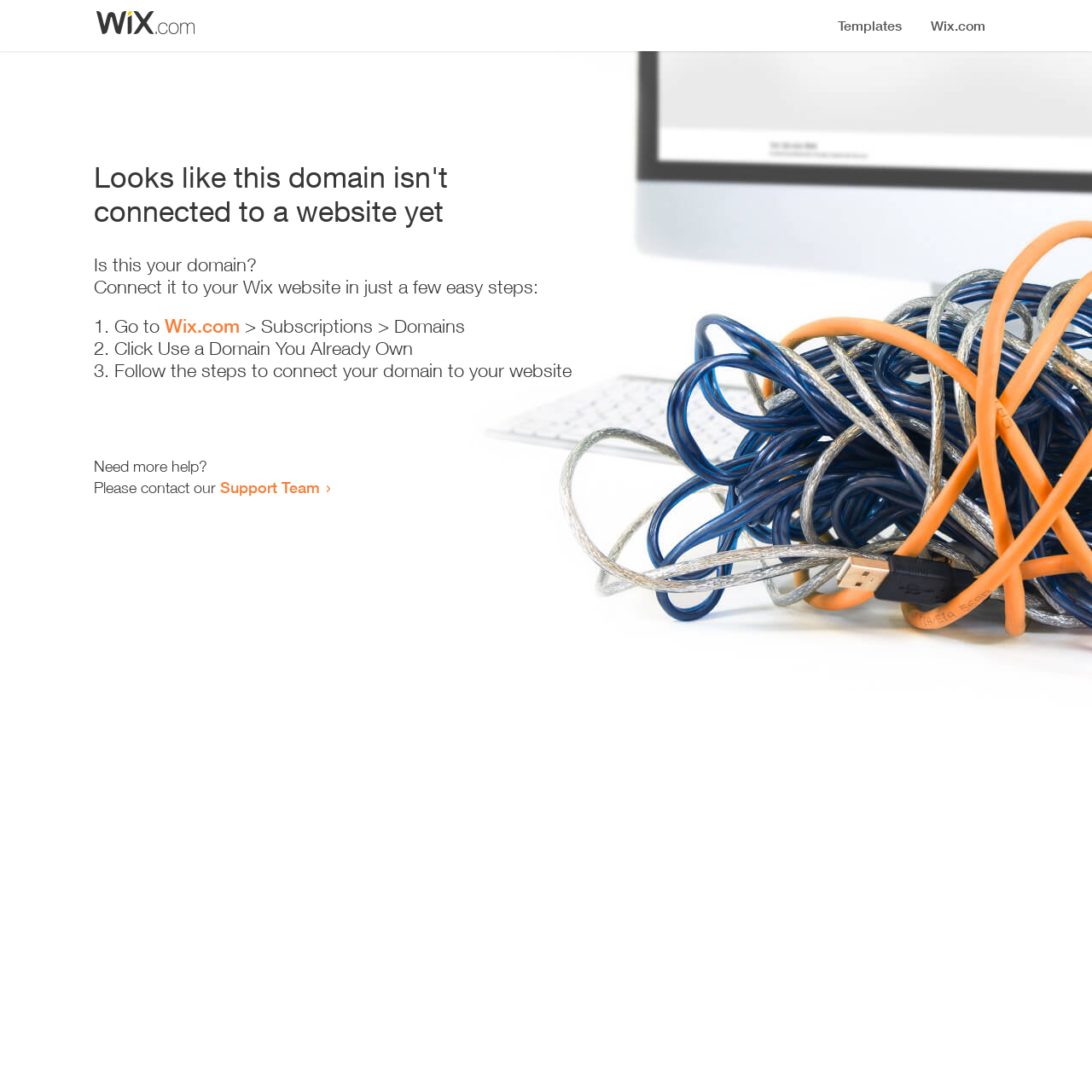Give a one-word or phrase response to the following question: What is the purpose of the webpage?

Domain connection